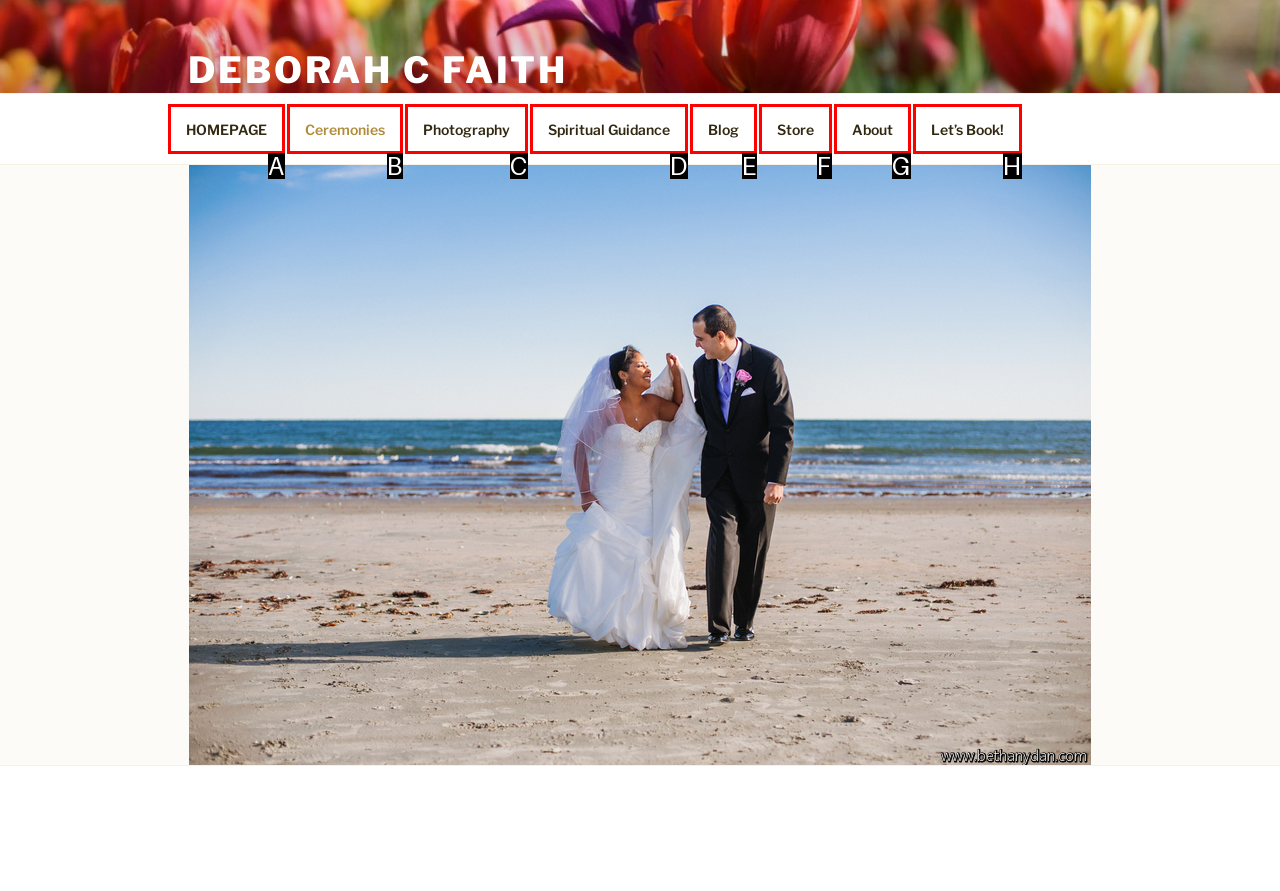Select the letter of the UI element that best matches: Spiritual Guidance
Answer with the letter of the correct option directly.

D